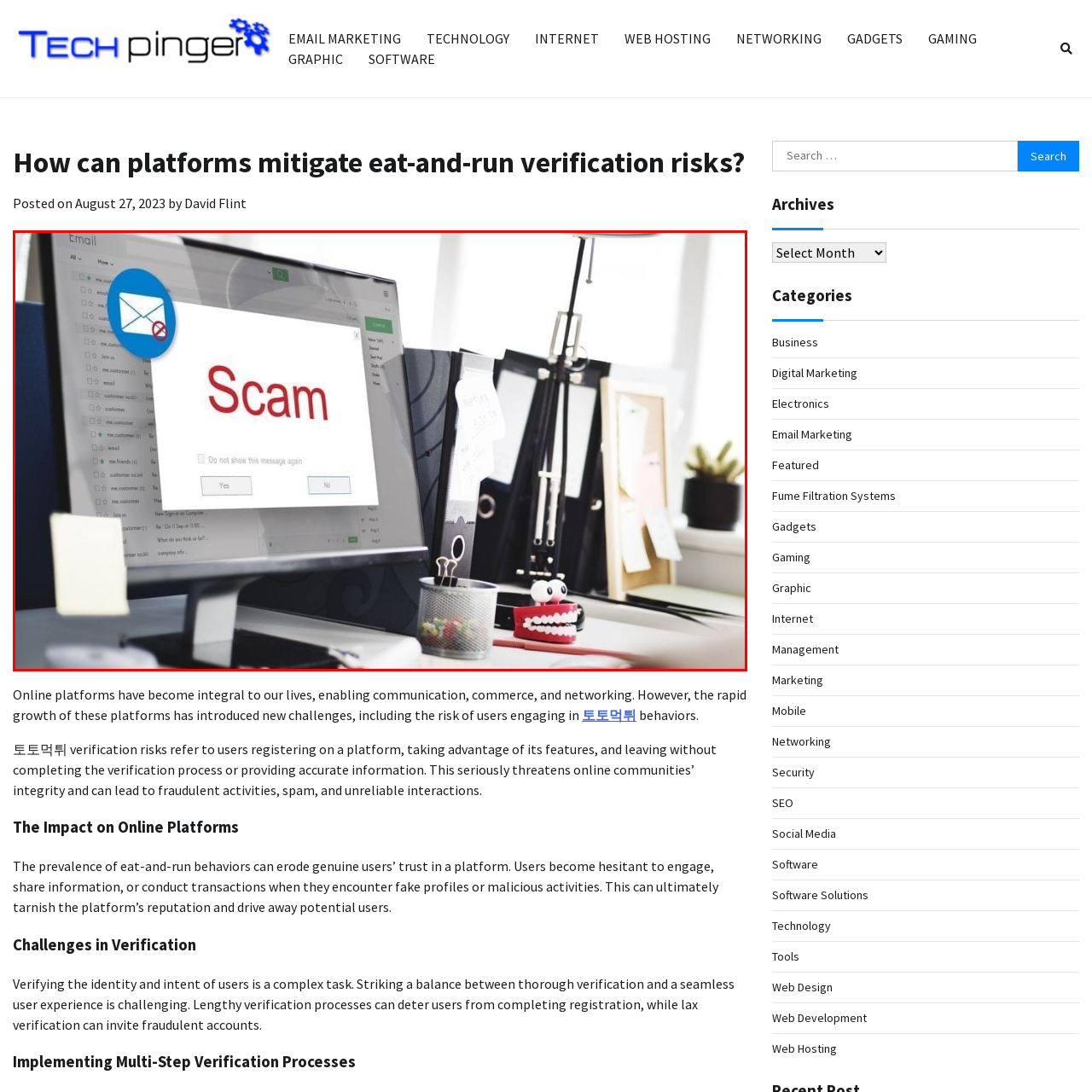What is the shape of the icon to the left of the notification?
Examine the image within the red bounding box and give a comprehensive response.

The icon to the left of the notification is a blue envelope with a prohibition symbol, suggesting caution against the message.